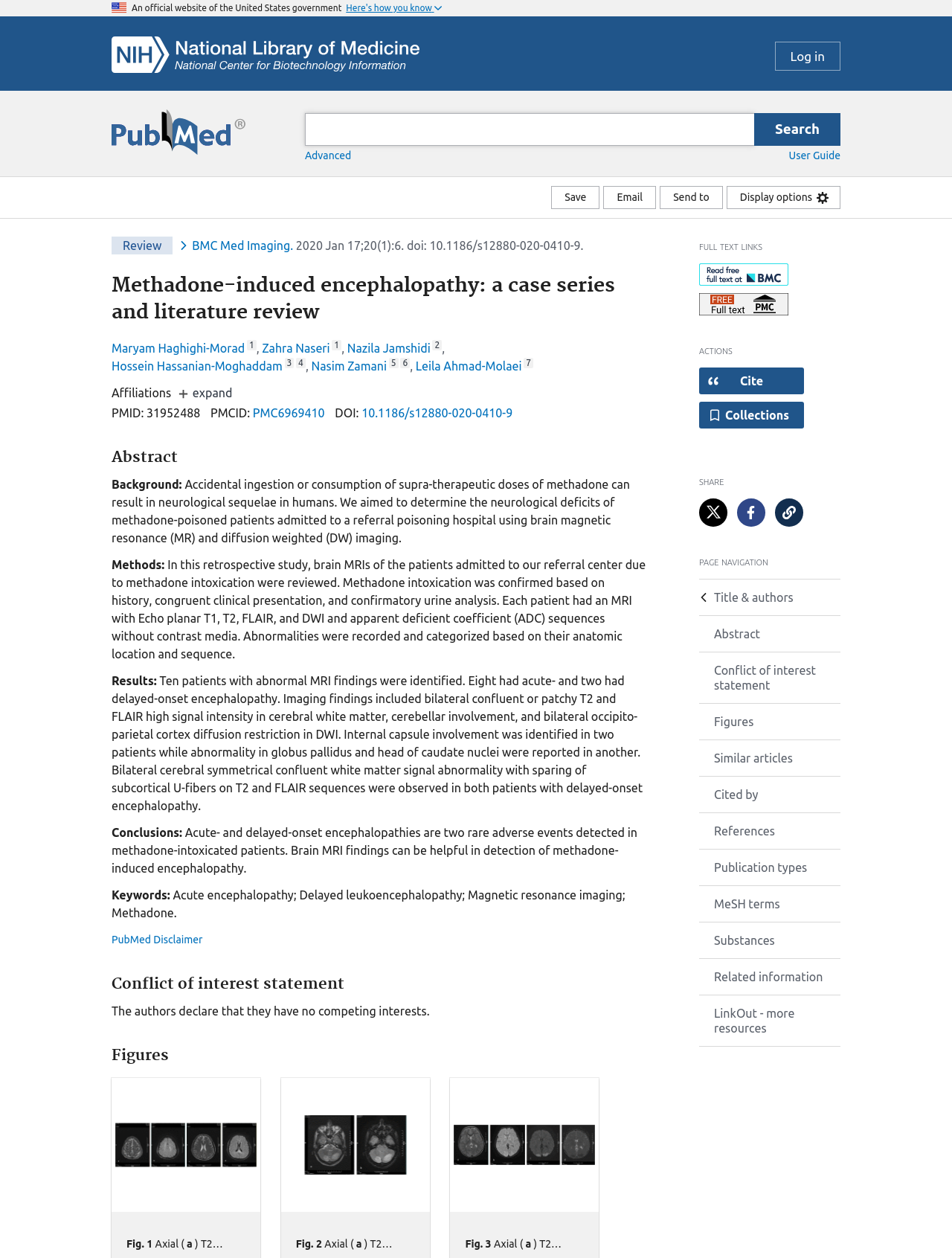Based on the image, provide a detailed and complete answer to the question: 
What is the logo of the website?

The logo of the website is located at the top left corner of the webpage, and it is an image with the text 'NCBI Logo'.